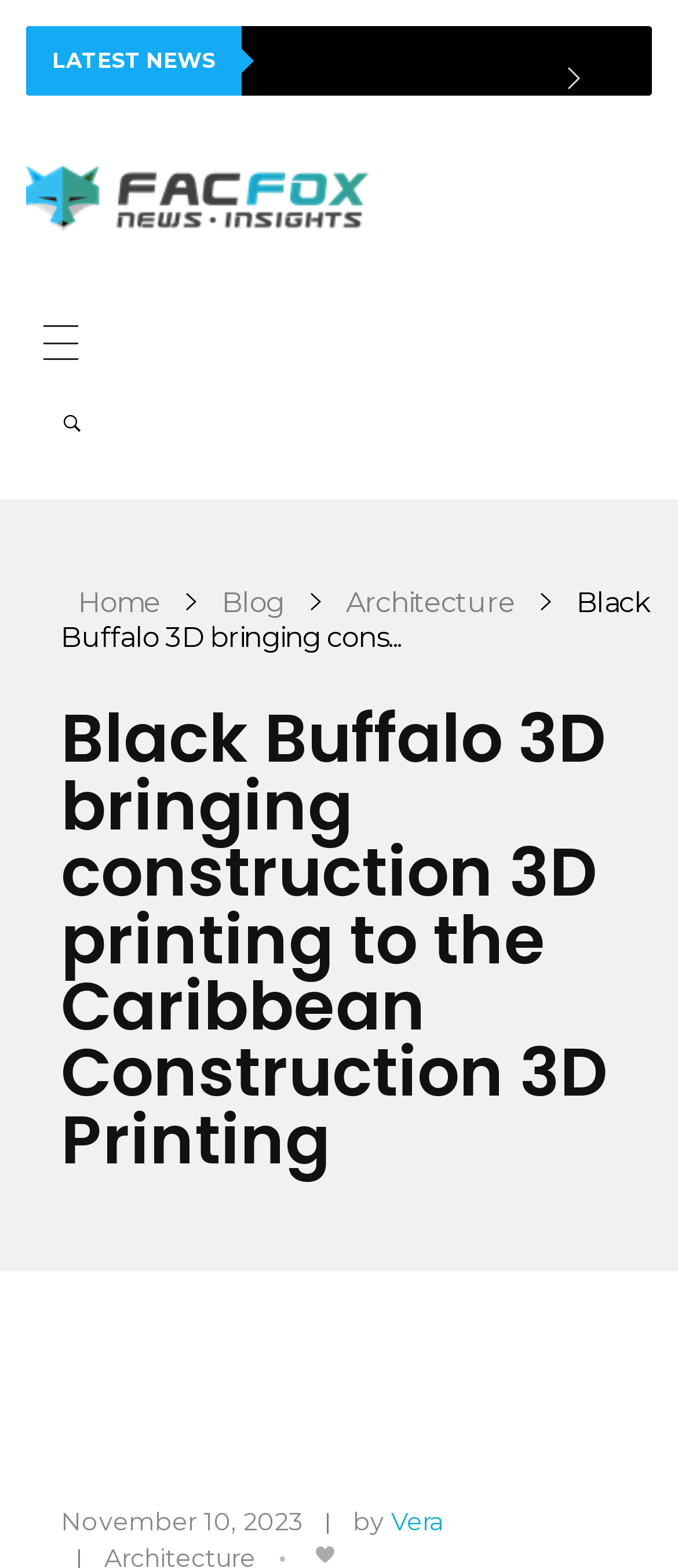Provide an in-depth caption for the webpage.

The webpage appears to be a news article page from FacFox News, with a focus on 3D printing and manufacturing. At the top, there is a logo of FacFox News, accompanied by a heading with the same name. Below the logo, there is a static text stating "News and Insights of 3D Printing and Manufacturing".

On the top-right corner, there is a button with an image, and another button with a search icon. On the top-left corner, there is a "LATEST NEWS" static text. Below it, there are three links: "Home", "Blog", and "Architecture", which are likely navigation links.

The main content of the page is an article with the title "Black Buffalo 3D bringing construction 3D printing to the Caribbean Construction 3D Printing". The article has a heading, followed by a static text that summarizes the content, which is about a partnership between Black Buffalo 3D and Innova Homes Limited to bring 3D printing technology to the Caribbean region.

Below the article title, there is a time stamp indicating the publication date, November 10, 2023, and the author's name, Vera. There is also a "Like Button" at the bottom of the article.

Overall, the webpage has a simple and clean layout, with a focus on presenting news articles related to 3D printing and manufacturing.